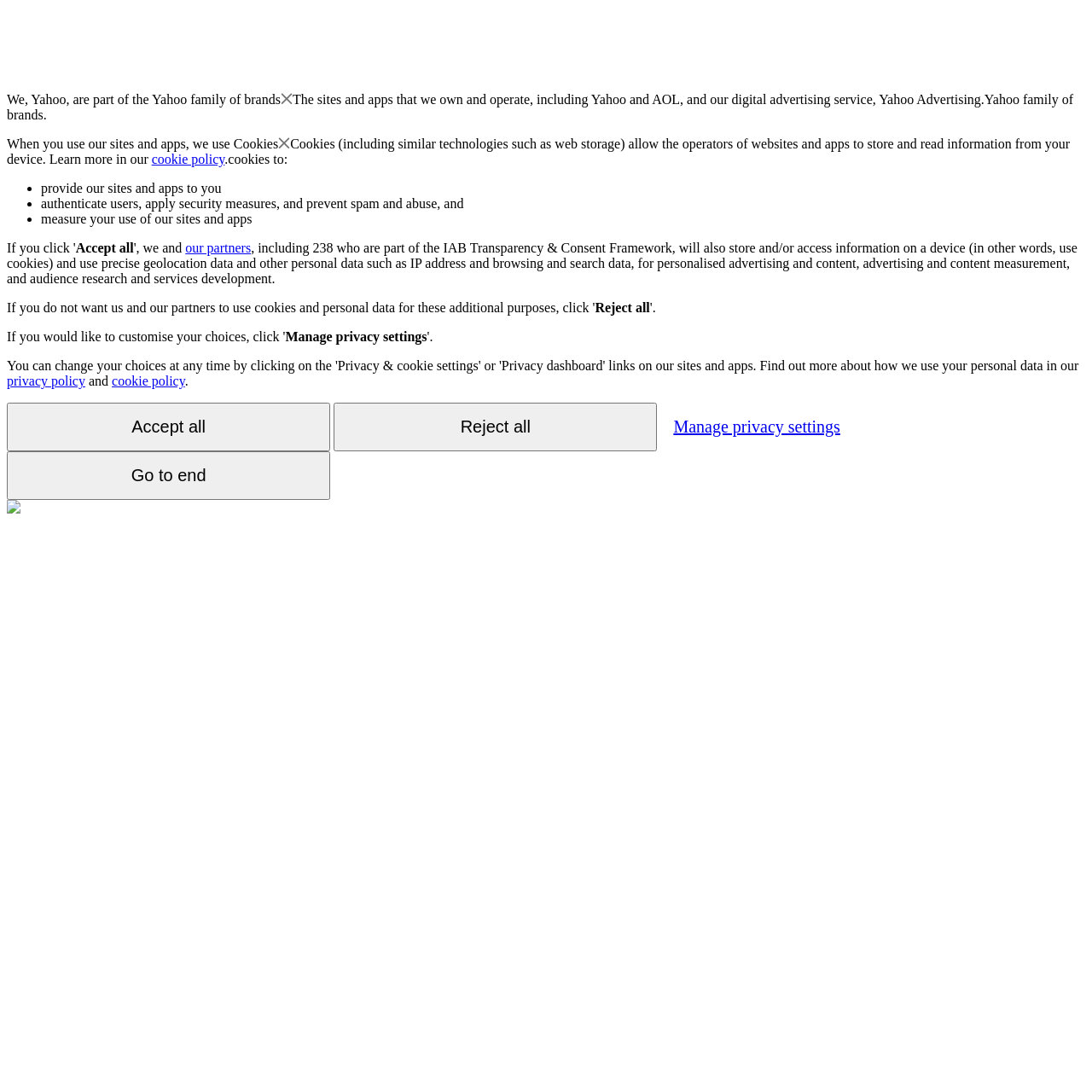What is the purpose of using cookies?
Please provide a detailed answer to the question.

According to the webpage, cookies are used to provide Yahoo's sites and apps to users, authenticate users, apply security measures, and prevent spam and abuse, among other purposes.